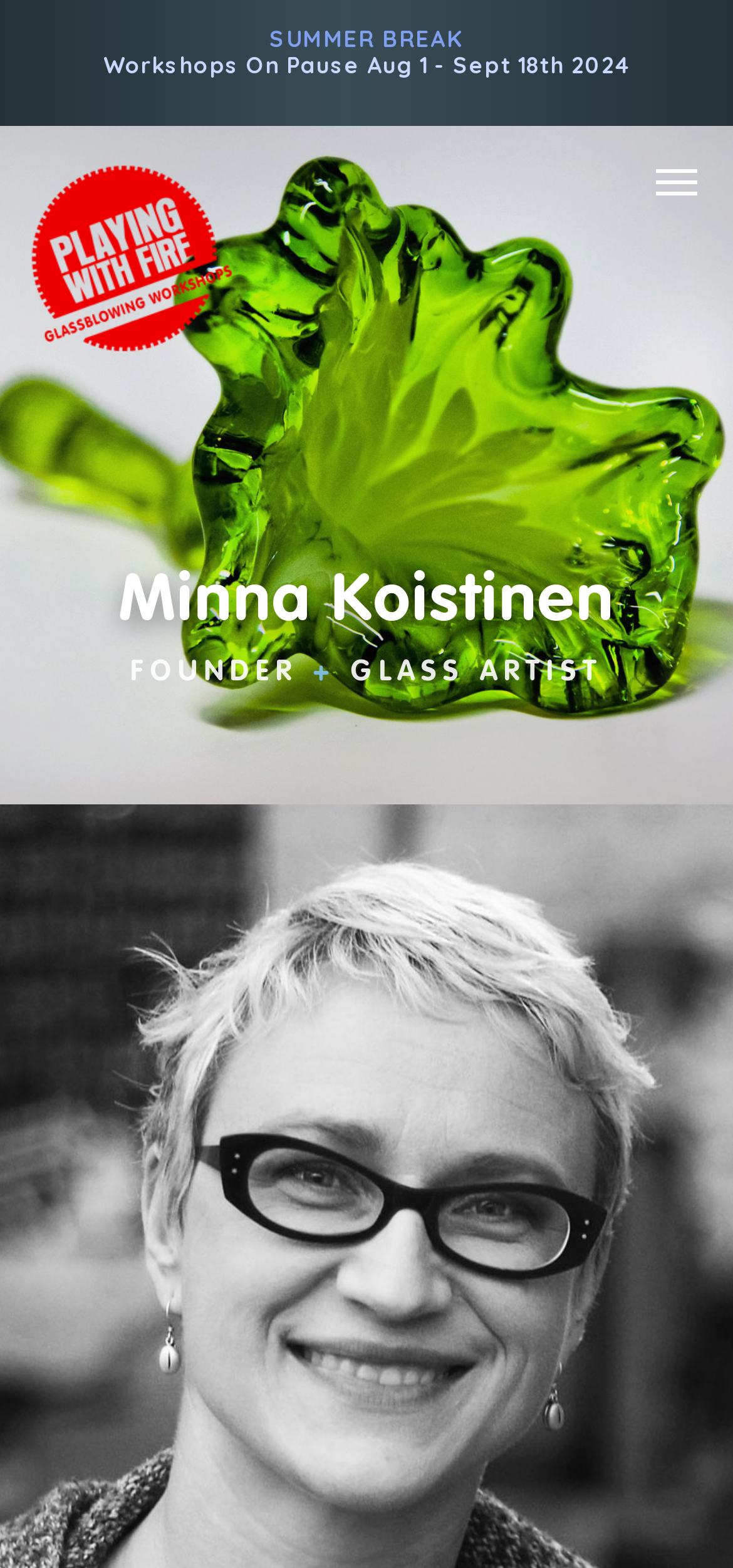What is the profession of Minna Koistinen?
Please provide a full and detailed response to the question.

The profession of Minna Koistinen can be determined by reading the text 'FOUNDER + GLASS ARTIST' which is associated with her name, indicating that she is a glass artist.